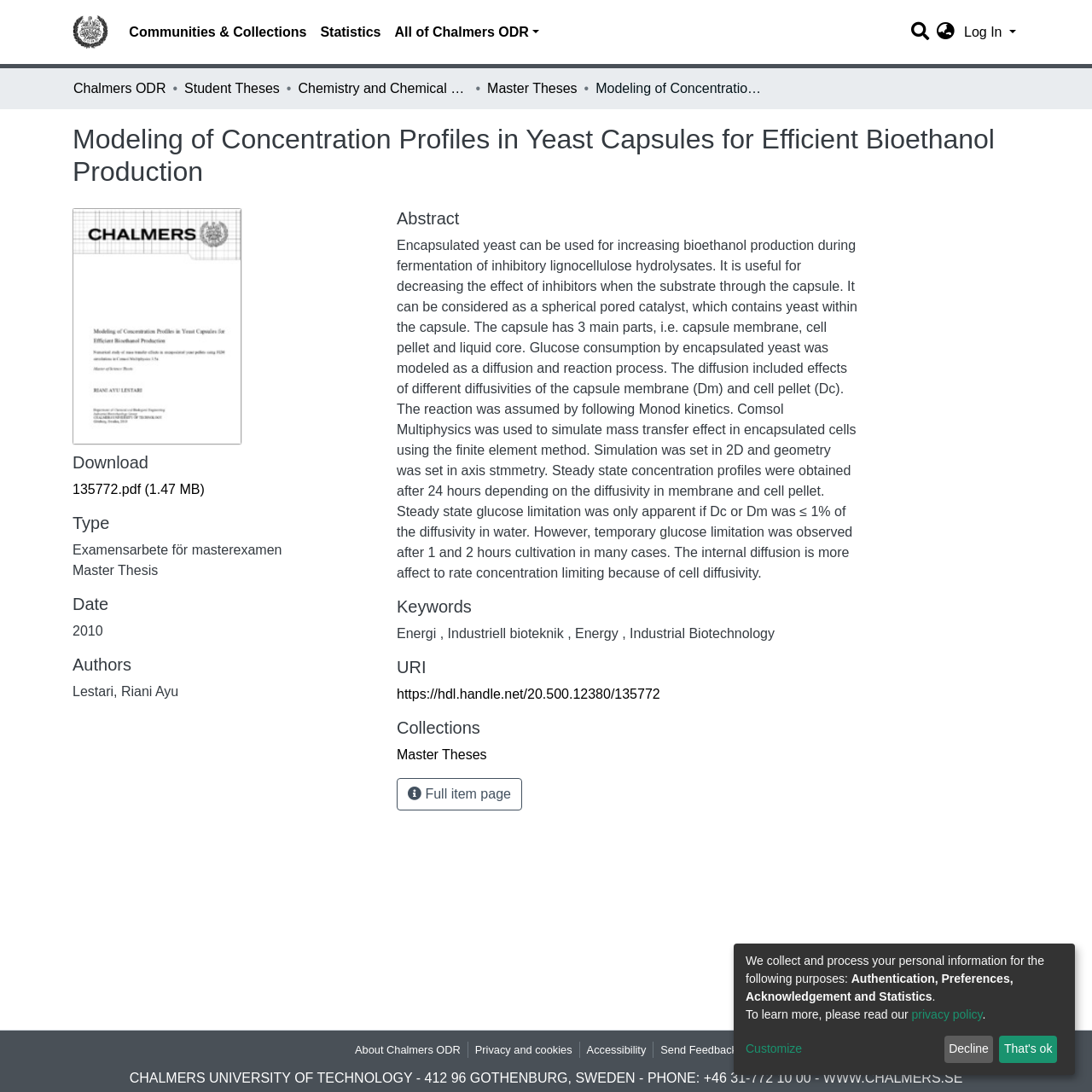Please find the bounding box coordinates of the element that must be clicked to perform the given instruction: "Search for something". The coordinates should be four float numbers from 0 to 1, i.e., [left, top, right, bottom].

[0.829, 0.014, 0.853, 0.044]